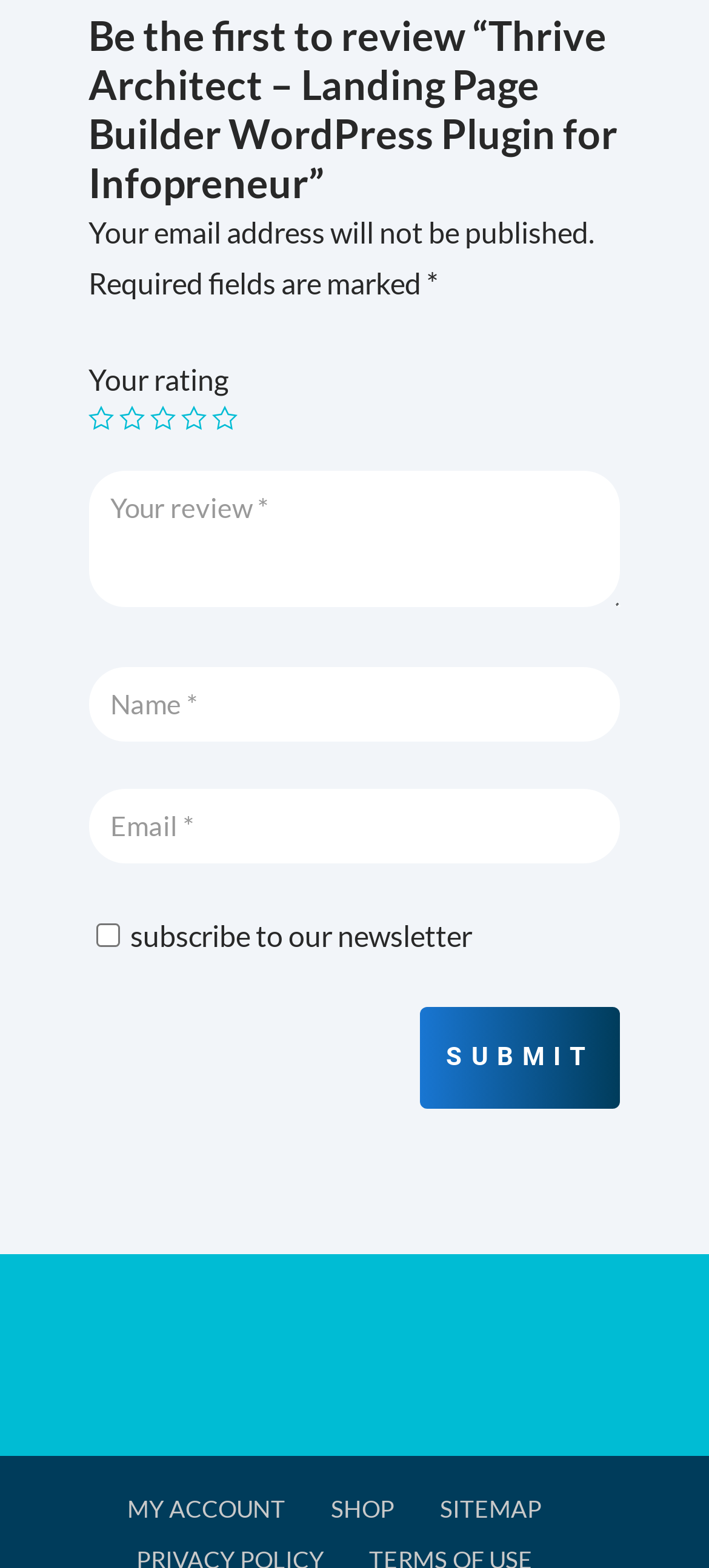Answer the question with a single word or phrase: 
How many rating options are available?

5